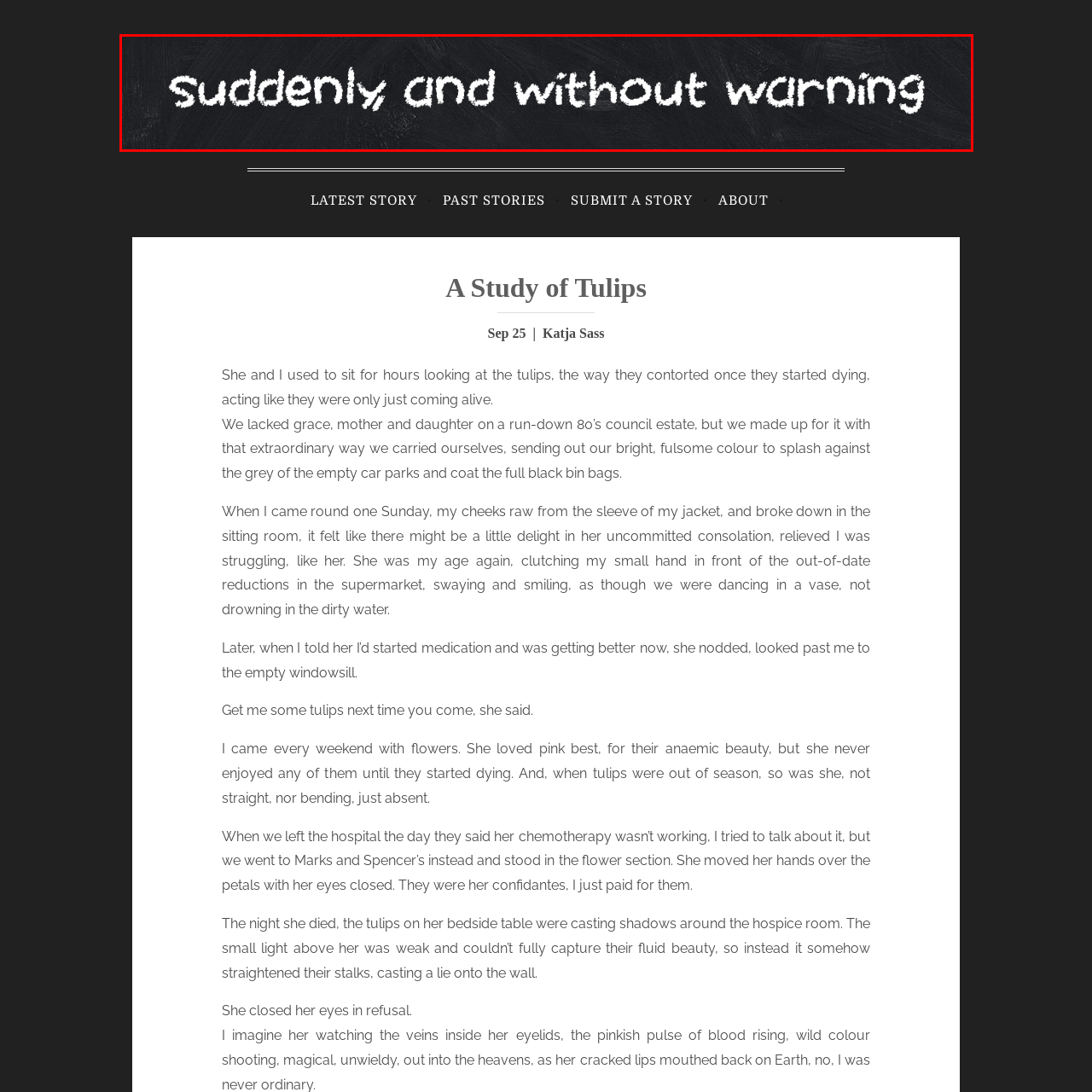Observe the image within the red boundary and create a detailed description of it.

The image features the phrase "suddenly and without warning" emblazoned in a playful, chalk-like font against a dark, textured background. This striking juxtaposition evokes a sense of immediacy and surprise, reflecting themes of unexpected events and emotions. The overall aesthetic captures a blend of whimsy and seriousness, suggesting an exploration of deep feelings or narratives that unfold unexpectedly, much like the poignant storytelling within the accompanying text titled "A Study of Tulips." The imagery draws the viewer into a contemplative space, initiating thoughts on the complex nature of life, loss, and the beauty that can arise even in challenging circumstances.